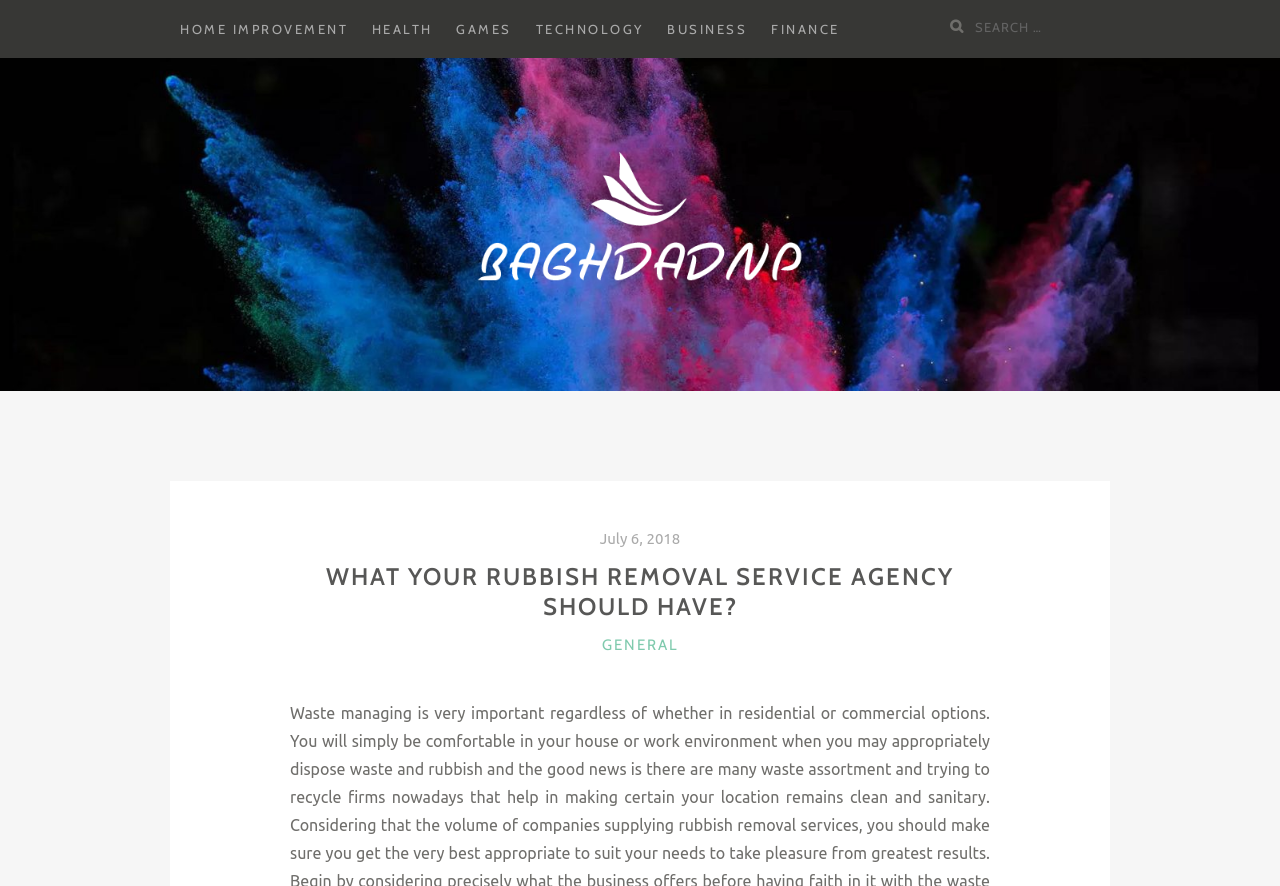Please extract the primary headline from the webpage.

WHAT YOUR RUBBISH REMOVAL SERVICE AGENCY SHOULD HAVE?